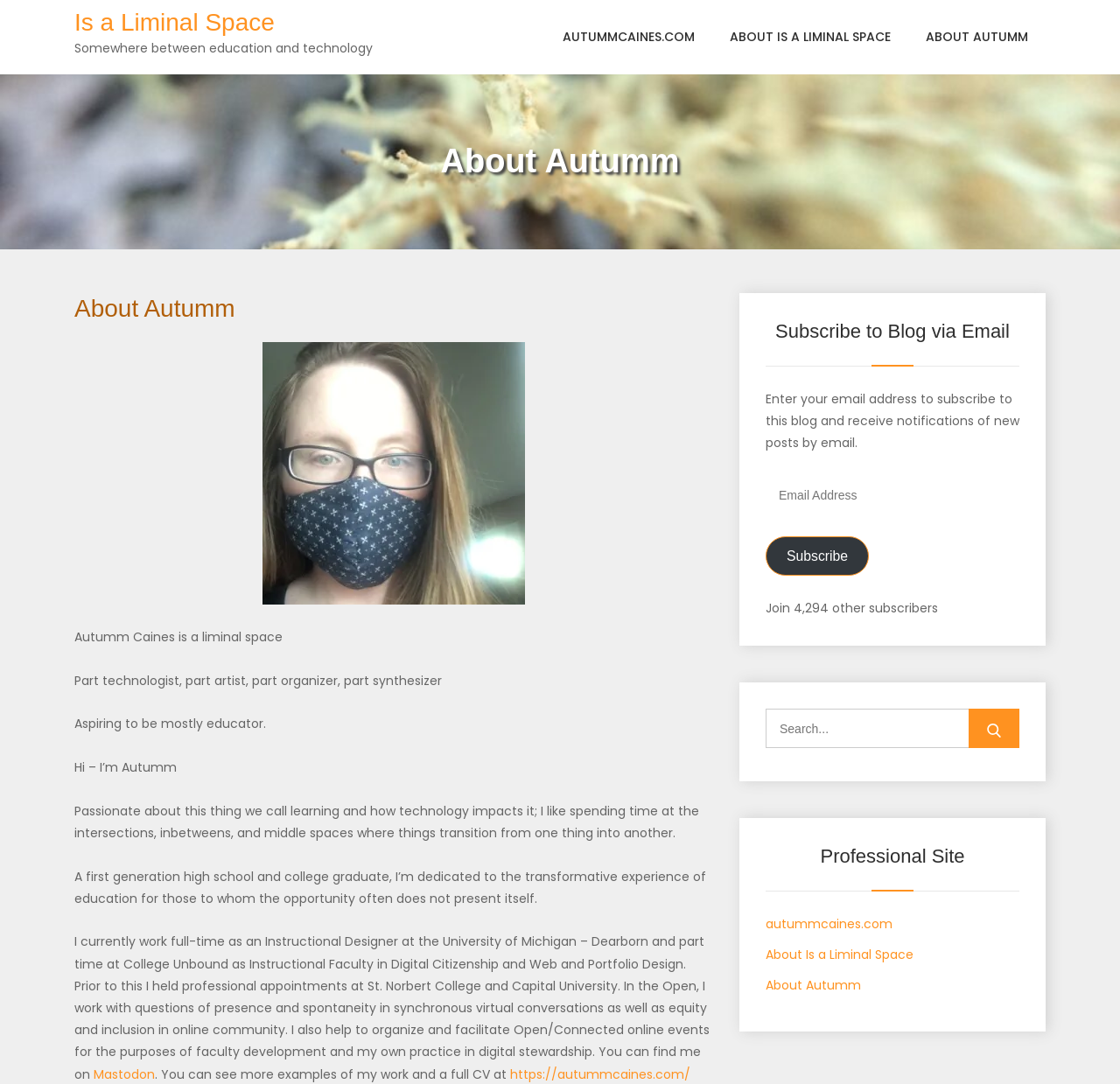Please identify the bounding box coordinates of the region to click in order to complete the task: "Subscribe to the blog via email". The coordinates must be four float numbers between 0 and 1, specified as [left, top, right, bottom].

[0.684, 0.495, 0.776, 0.531]